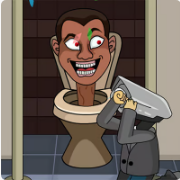What is the other character holding?
Make sure to answer the question with a detailed and comprehensive explanation.

The other character kneeling beside the toilet is holding an eraser, suggesting a puzzling interaction where the goal is to uncover a hidden element within the humorous setting.